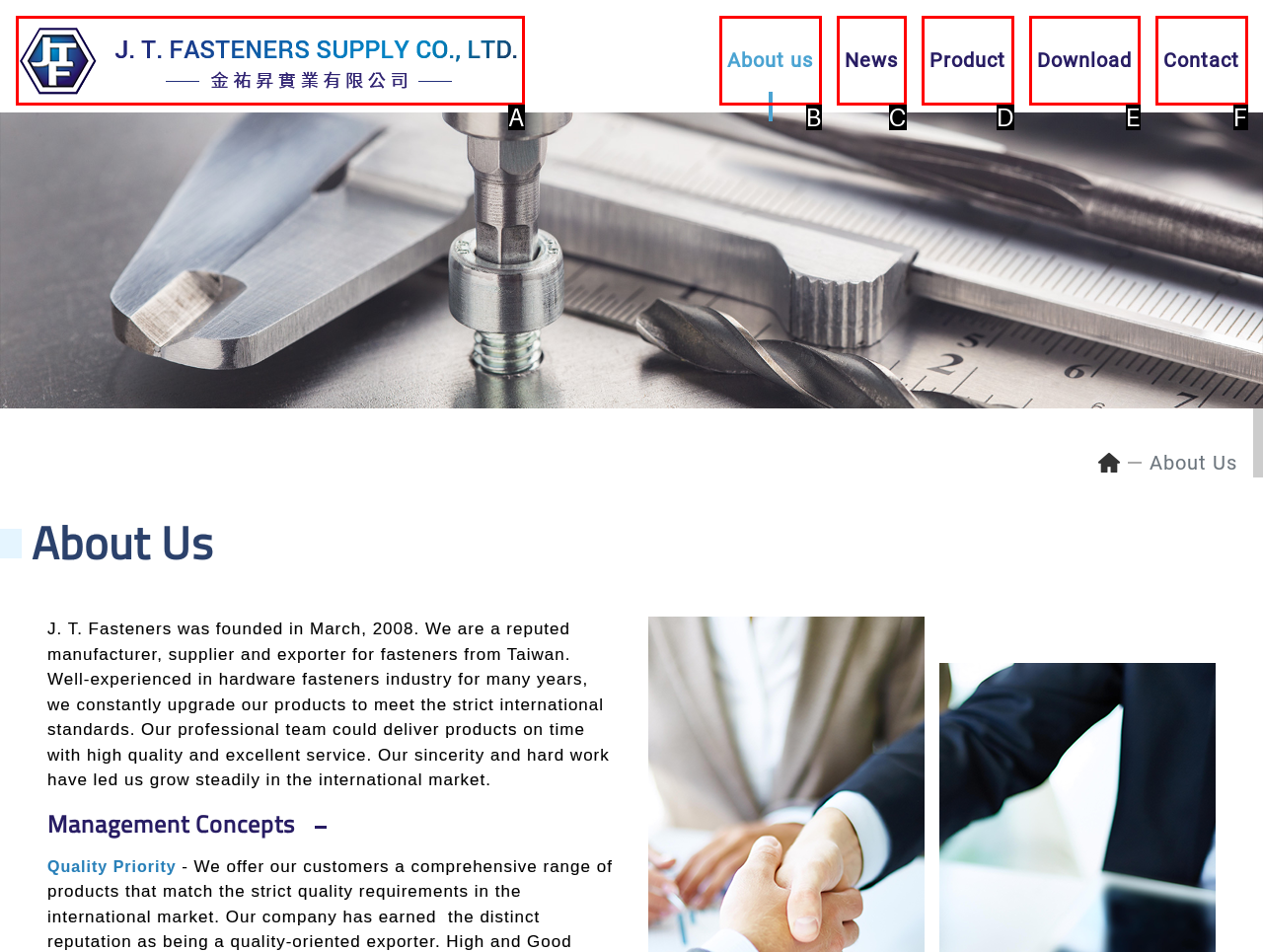From the given choices, determine which HTML element aligns with the description: parent_node: About us Respond with the letter of the appropriate option.

A